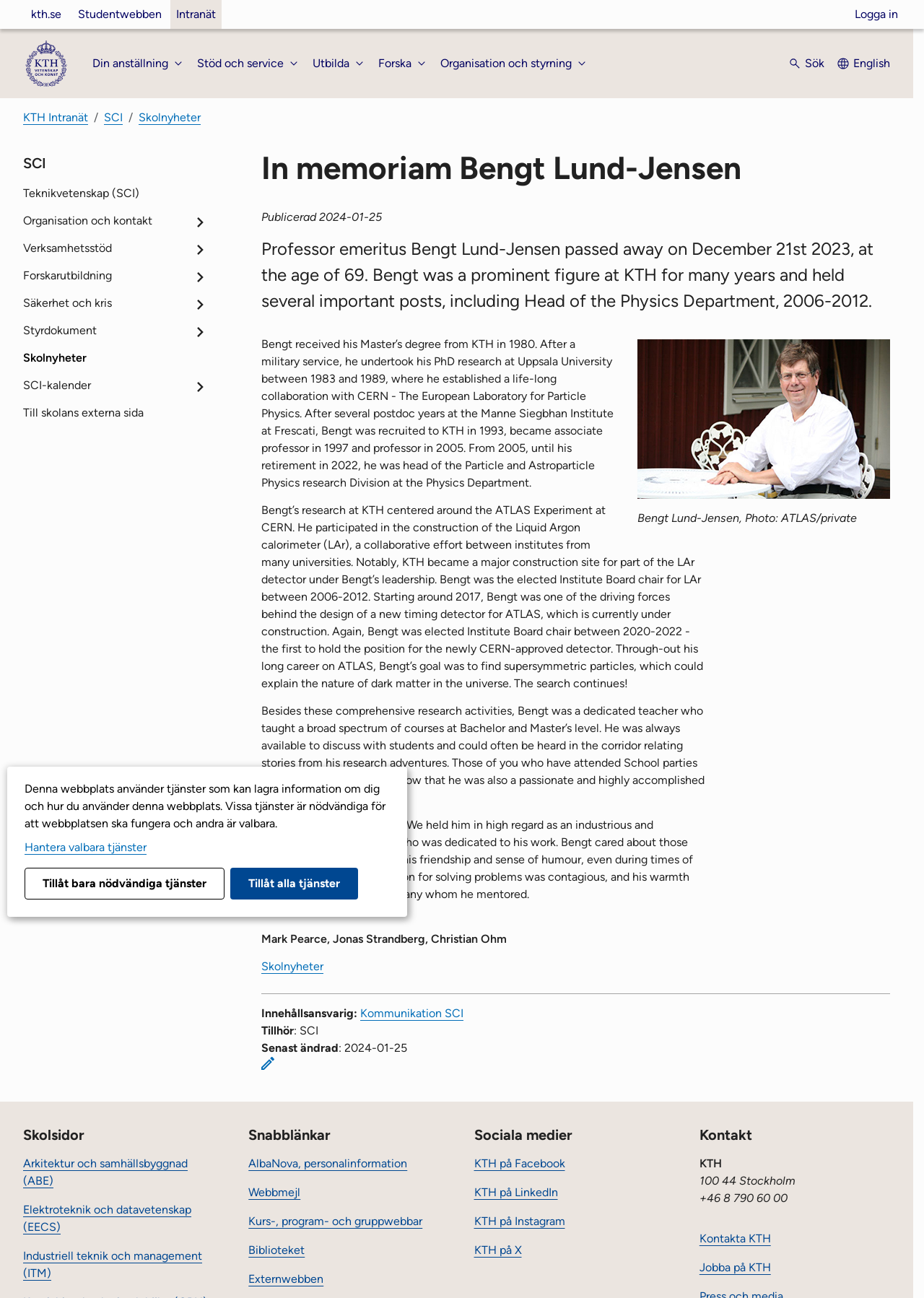Identify the text that serves as the heading for the webpage and generate it.

In memoriam Bengt Lund-Jensen